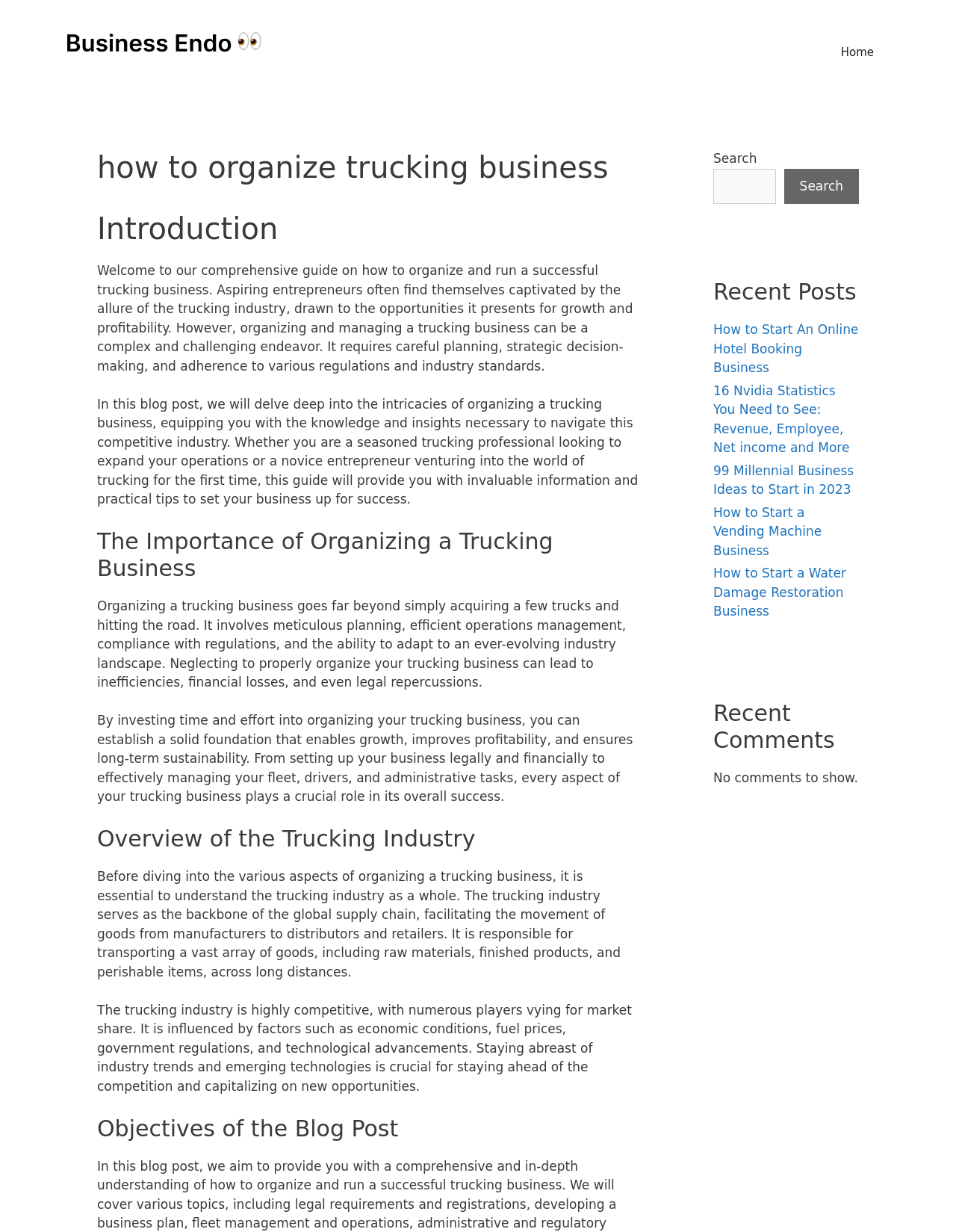Determine the bounding box coordinates for the HTML element described here: "parent_node: Search name="s"".

[0.746, 0.137, 0.812, 0.166]